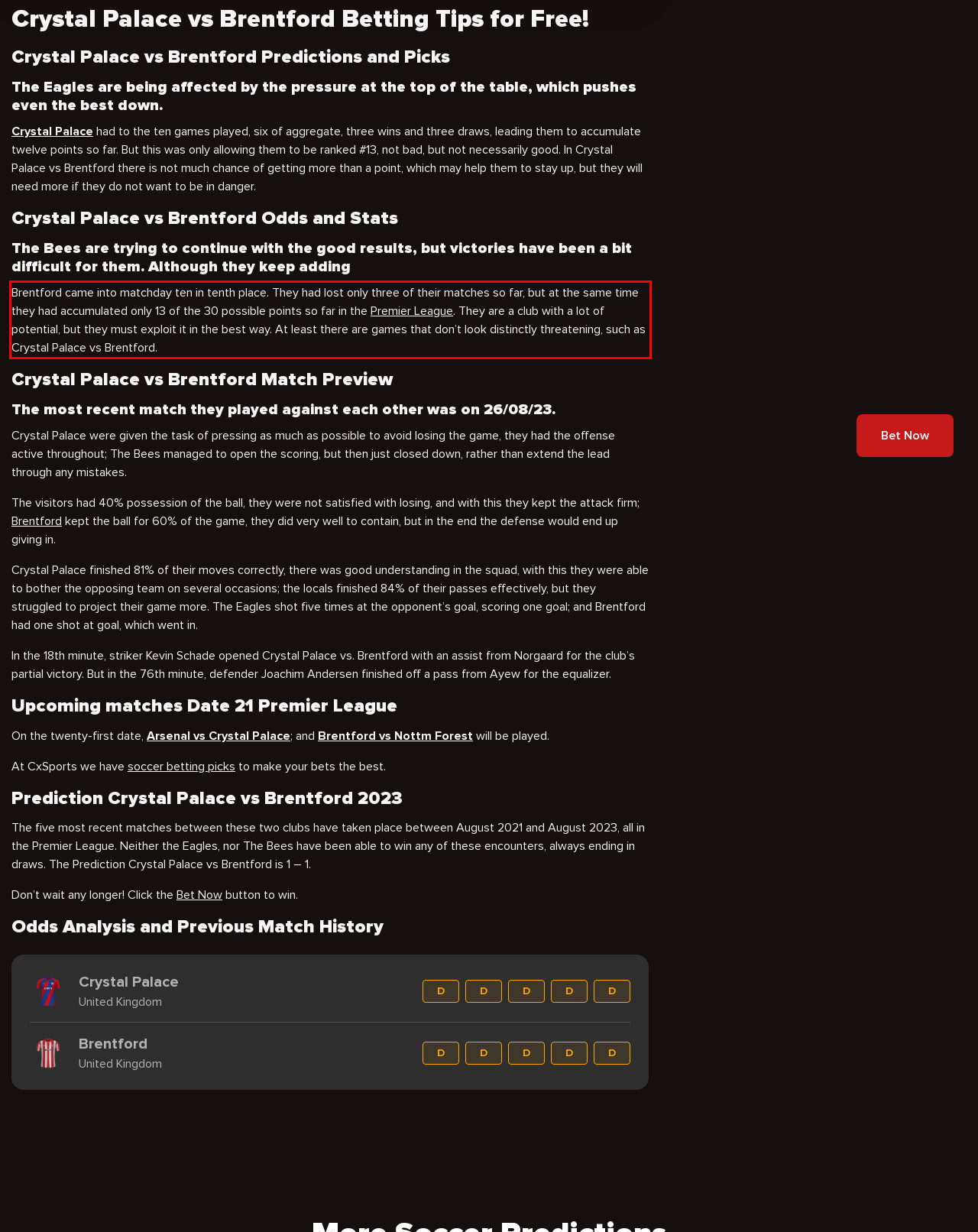Look at the webpage screenshot and recognize the text inside the red bounding box.

Brentford came into matchday ten in tenth place. They had lost only three of their matches so far, but at the same time they had accumulated only 13 of the 30 possible points so far in the Premier League. They are a club with a lot of potential, but they must exploit it in the best way. At least there are games that don’t look distinctly threatening, such as Crystal Palace vs Brentford.